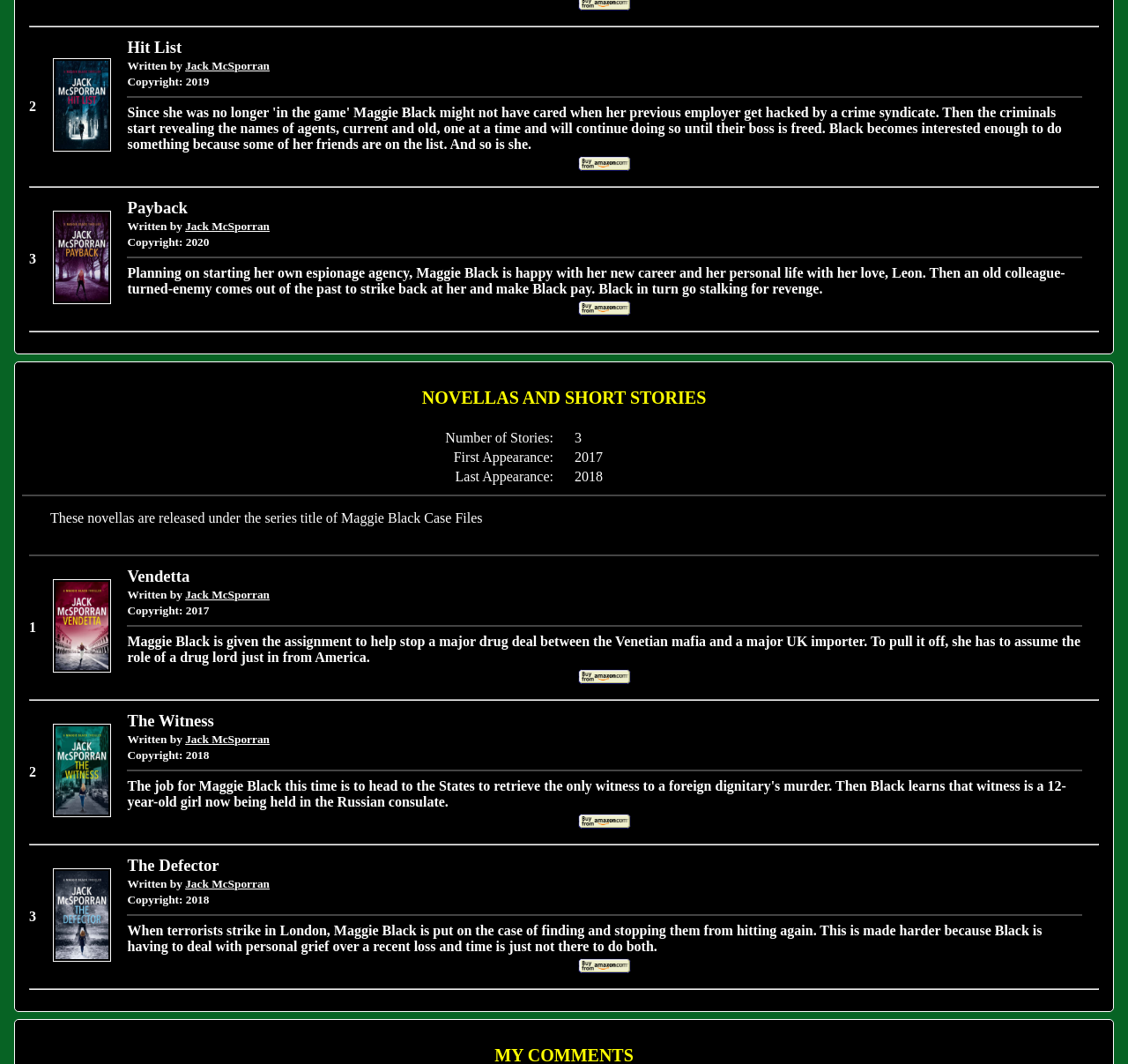Find the bounding box coordinates for the area that must be clicked to perform this action: "Click the 'Submit' button".

None